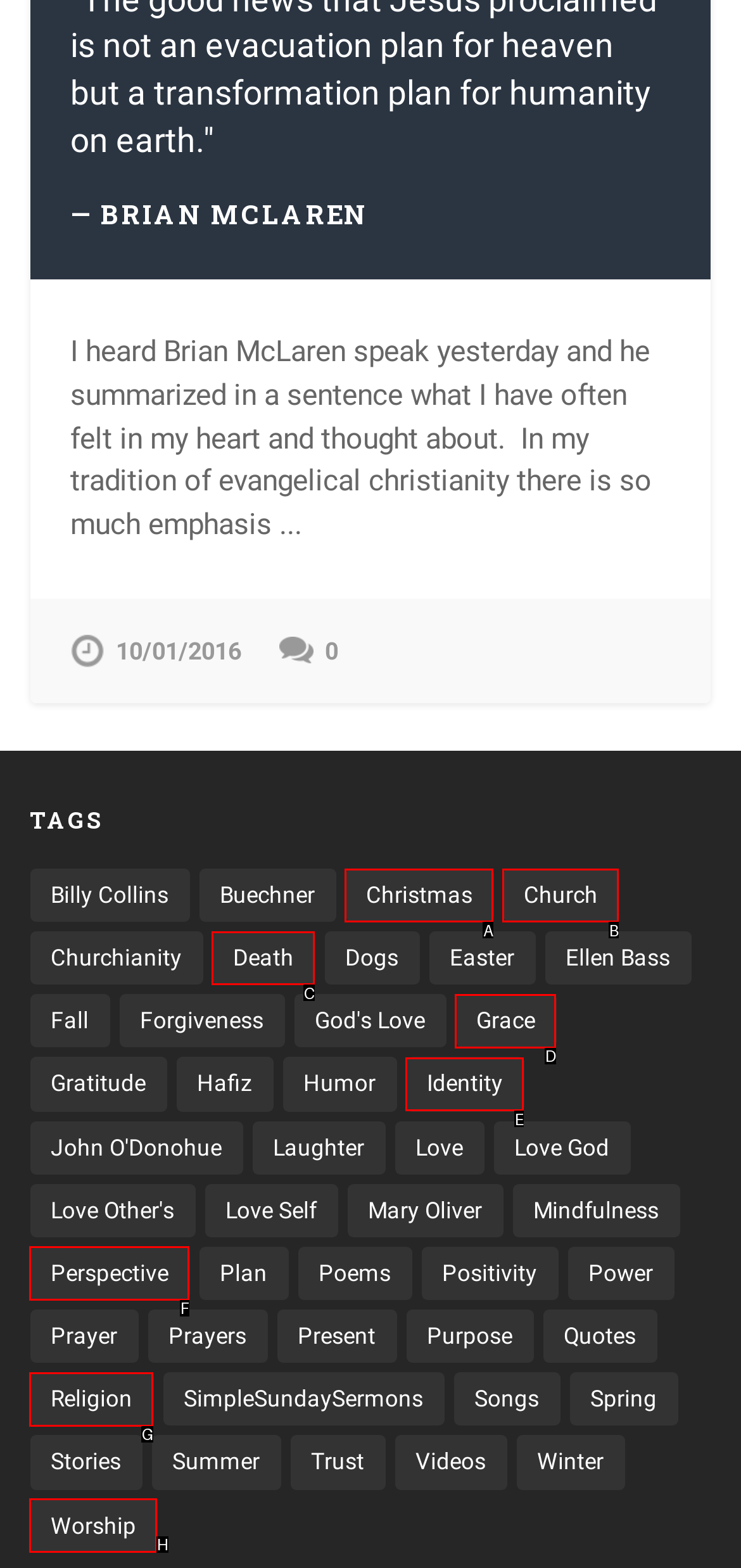Select the option that matches the description: Worship. Answer with the letter of the correct option directly.

H